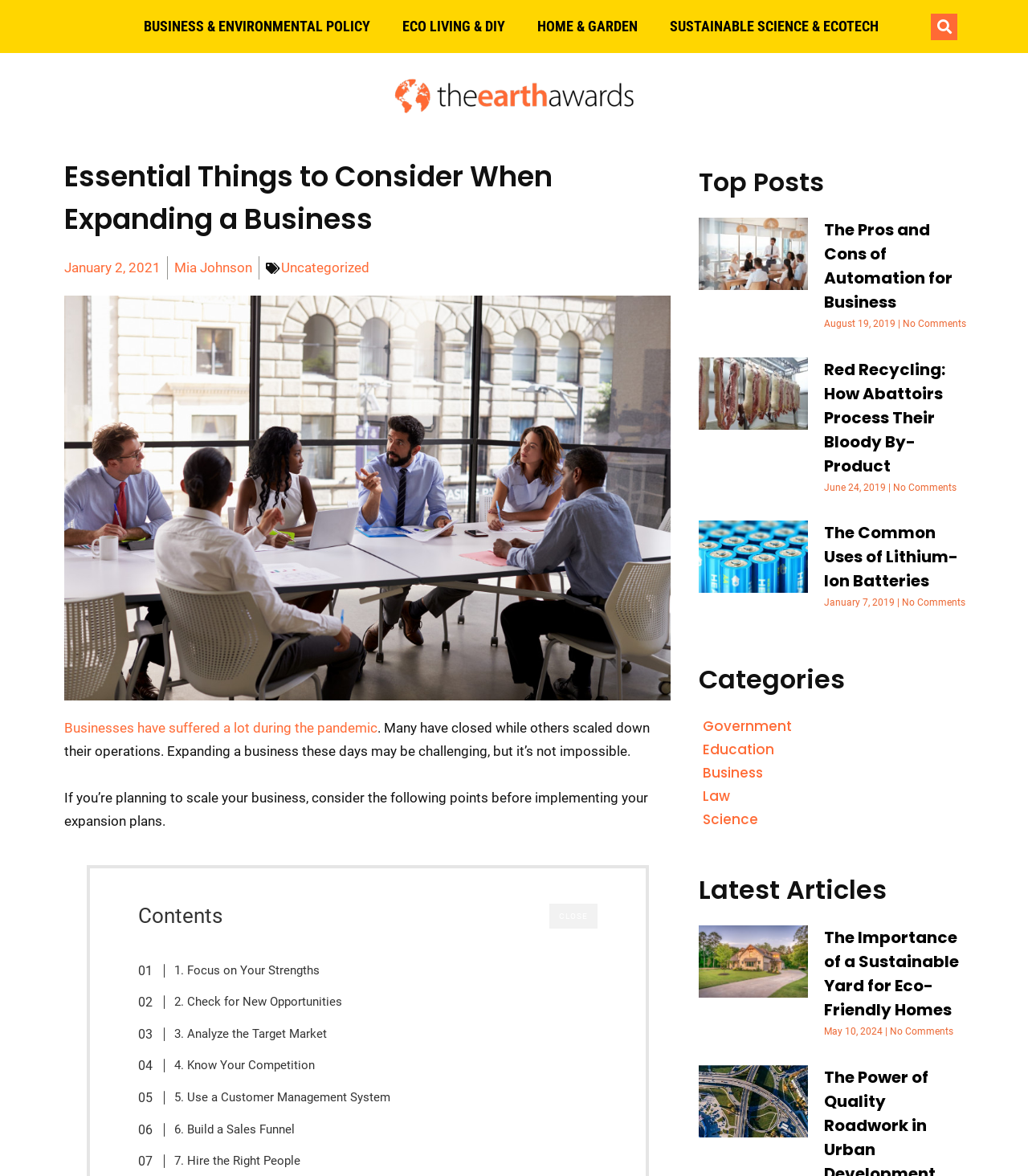Please find the bounding box coordinates of the element that you should click to achieve the following instruction: "View the top posts". The coordinates should be presented as four float numbers between 0 and 1: [left, top, right, bottom].

[0.68, 0.139, 0.945, 0.172]